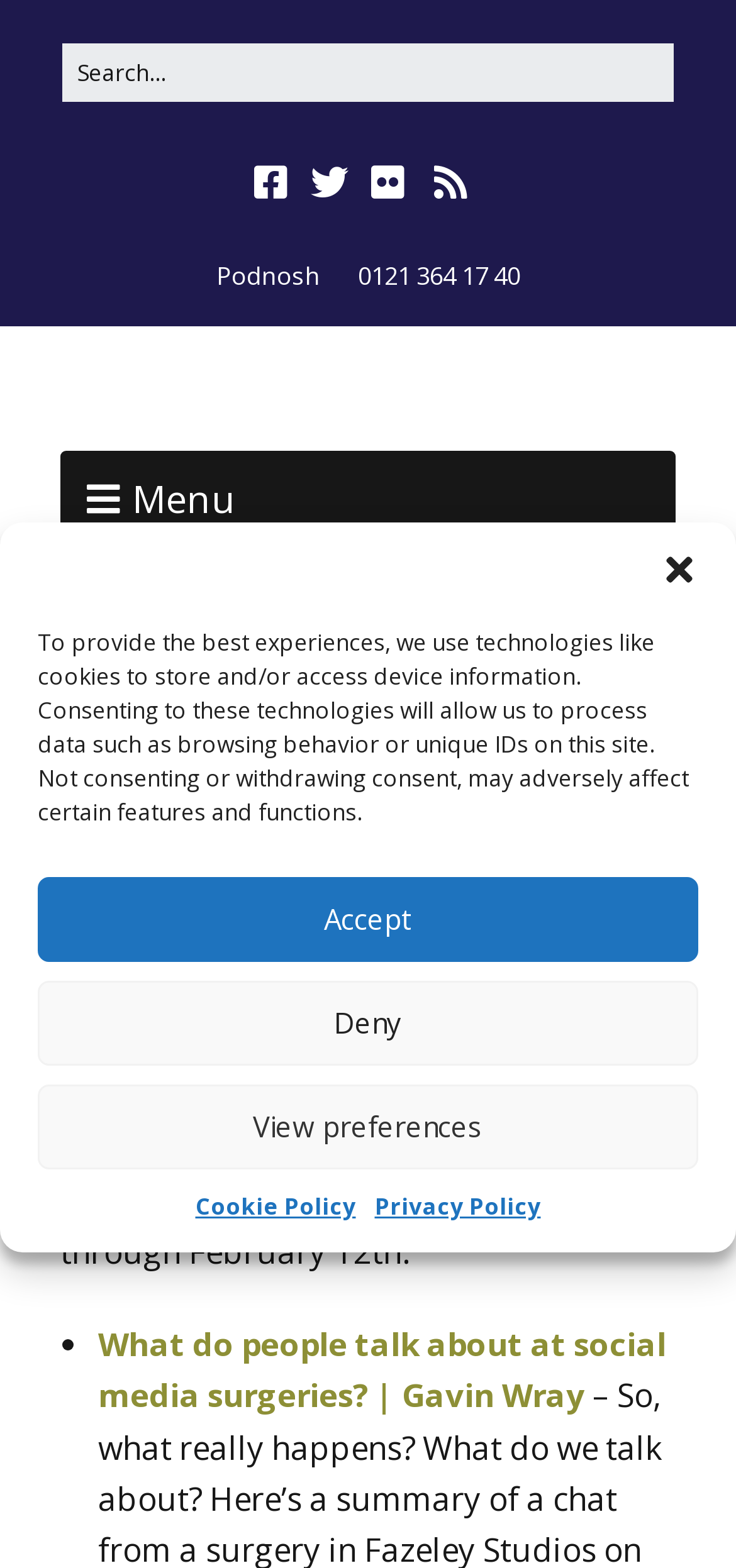Locate the bounding box coordinates of the area to click to fulfill this instruction: "Search for something". The bounding box should be presented as four float numbers between 0 and 1, in the order [left, top, right, bottom].

None